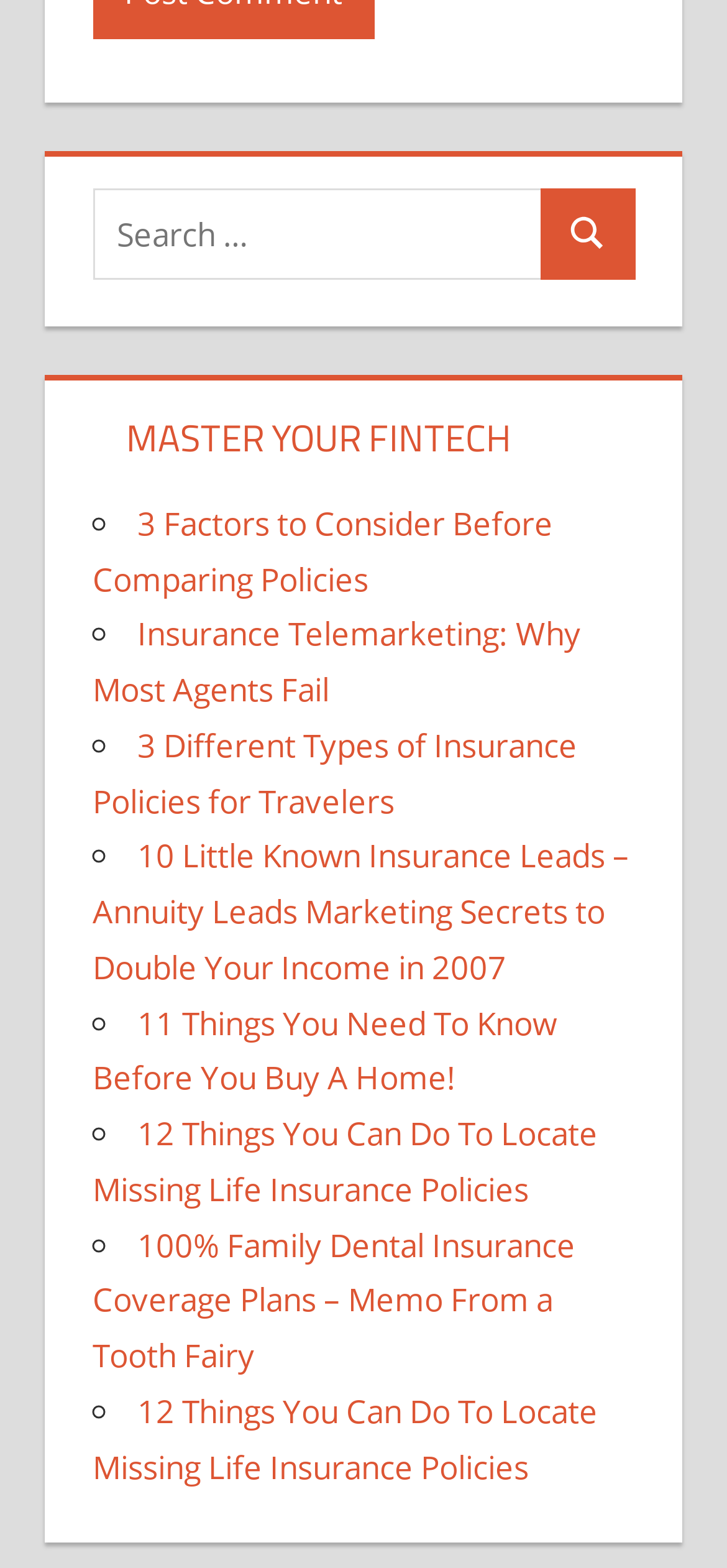Identify the bounding box coordinates of the area that should be clicked in order to complete the given instruction: "Click on RSS link". The bounding box coordinates should be four float numbers between 0 and 1, i.e., [left, top, right, bottom].

[0.127, 0.26, 0.163, 0.297]